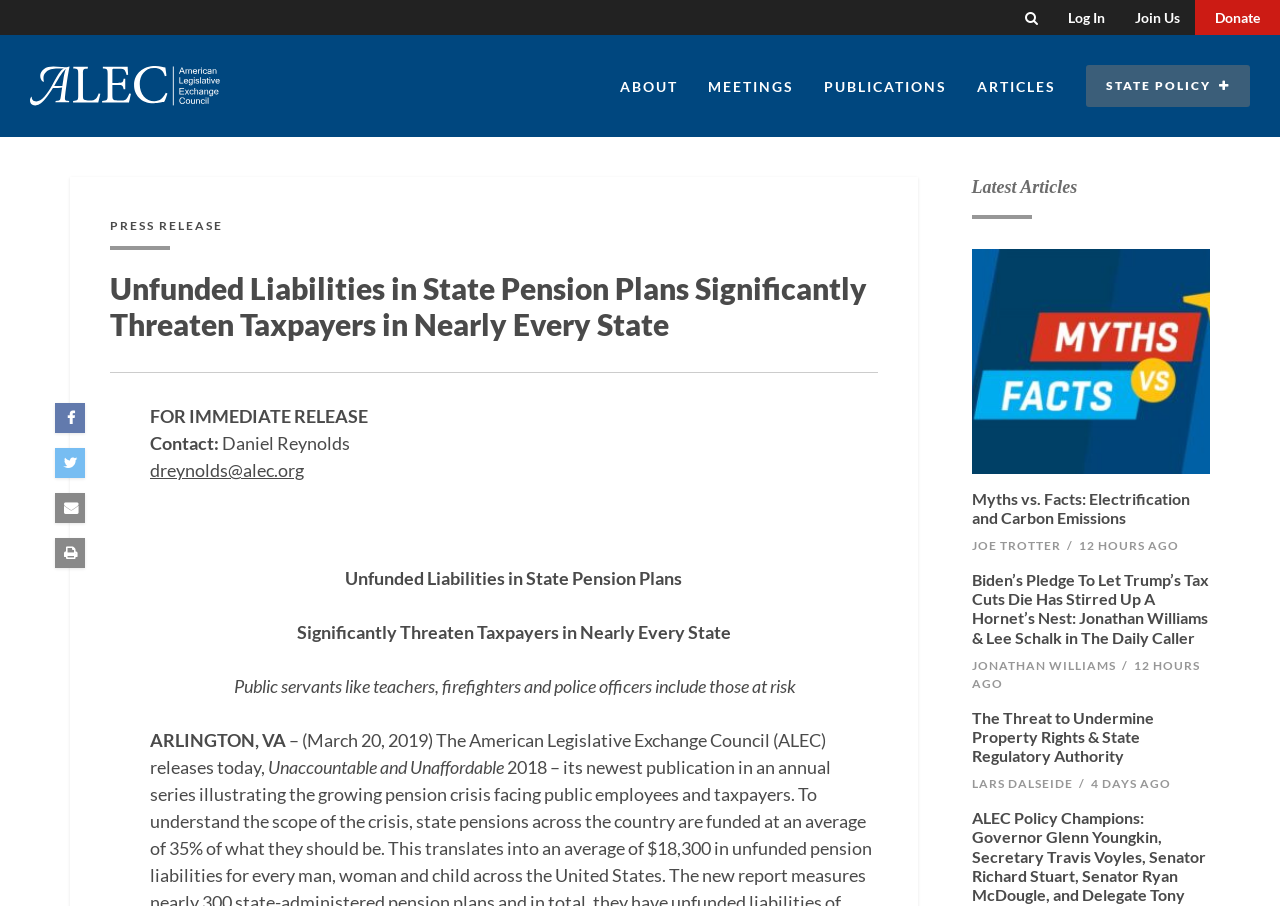From the image, can you give a detailed response to the question below:
Who is the contact person for the press release?

According to the press release, the contact person is Daniel Reynolds, whose email address is dreynolds@alec.org.